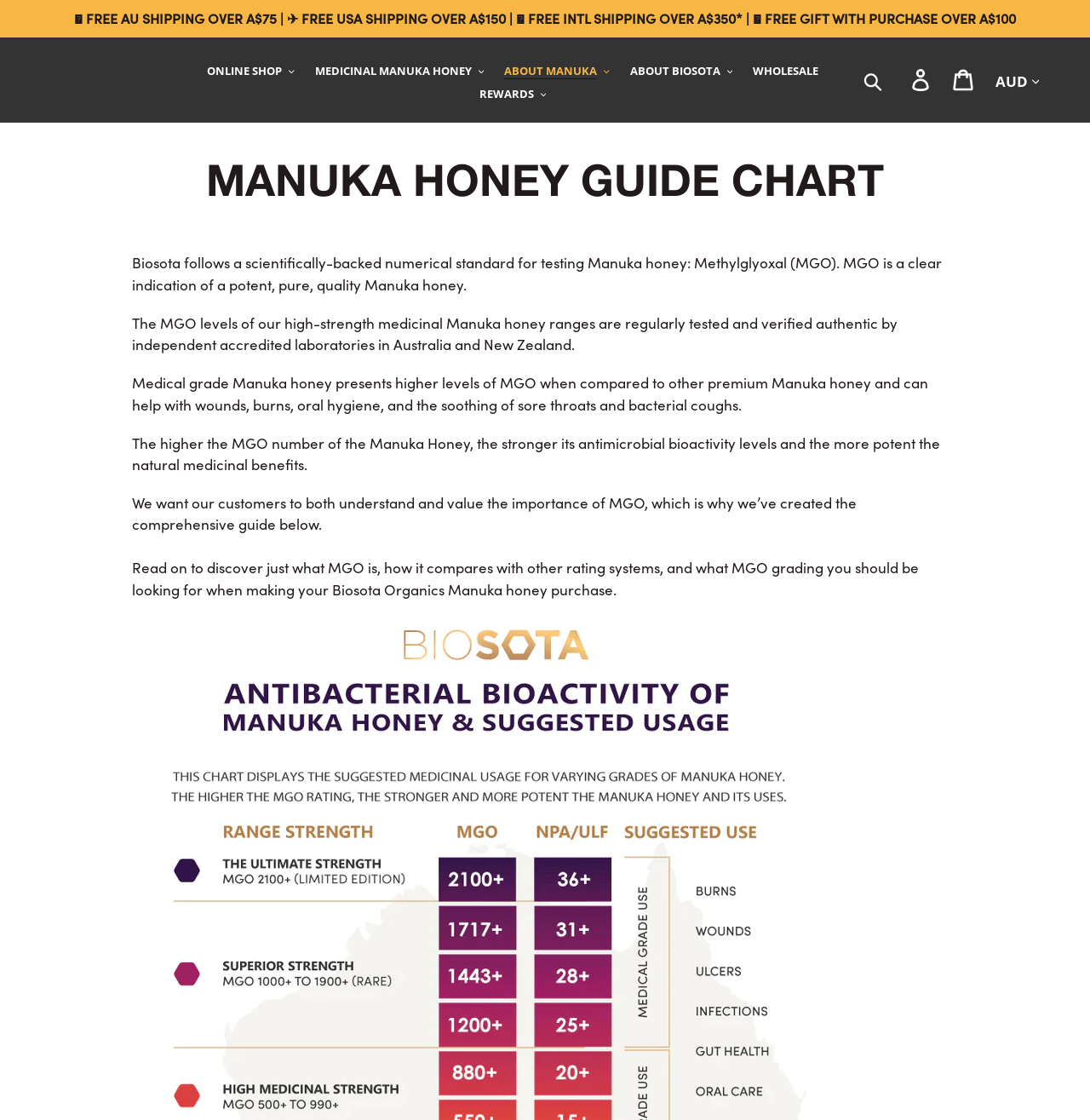Pinpoint the bounding box coordinates of the area that should be clicked to complete the following instruction: "Click on Fitness link". The coordinates must be given as four float numbers between 0 and 1, i.e., [left, top, right, bottom].

None